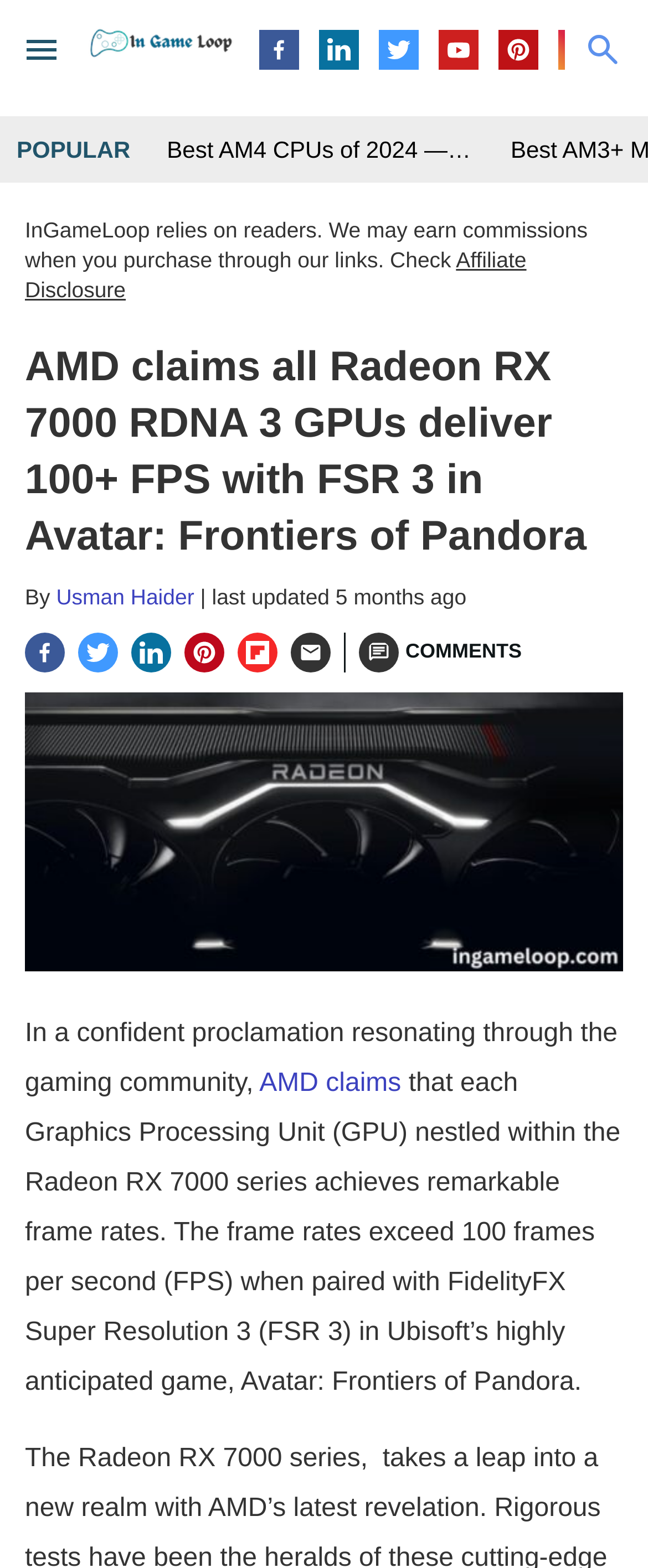Indicate the bounding box coordinates of the clickable region to achieve the following instruction: "Follow InGameLoop on Facebook."

[0.4, 0.019, 0.461, 0.044]